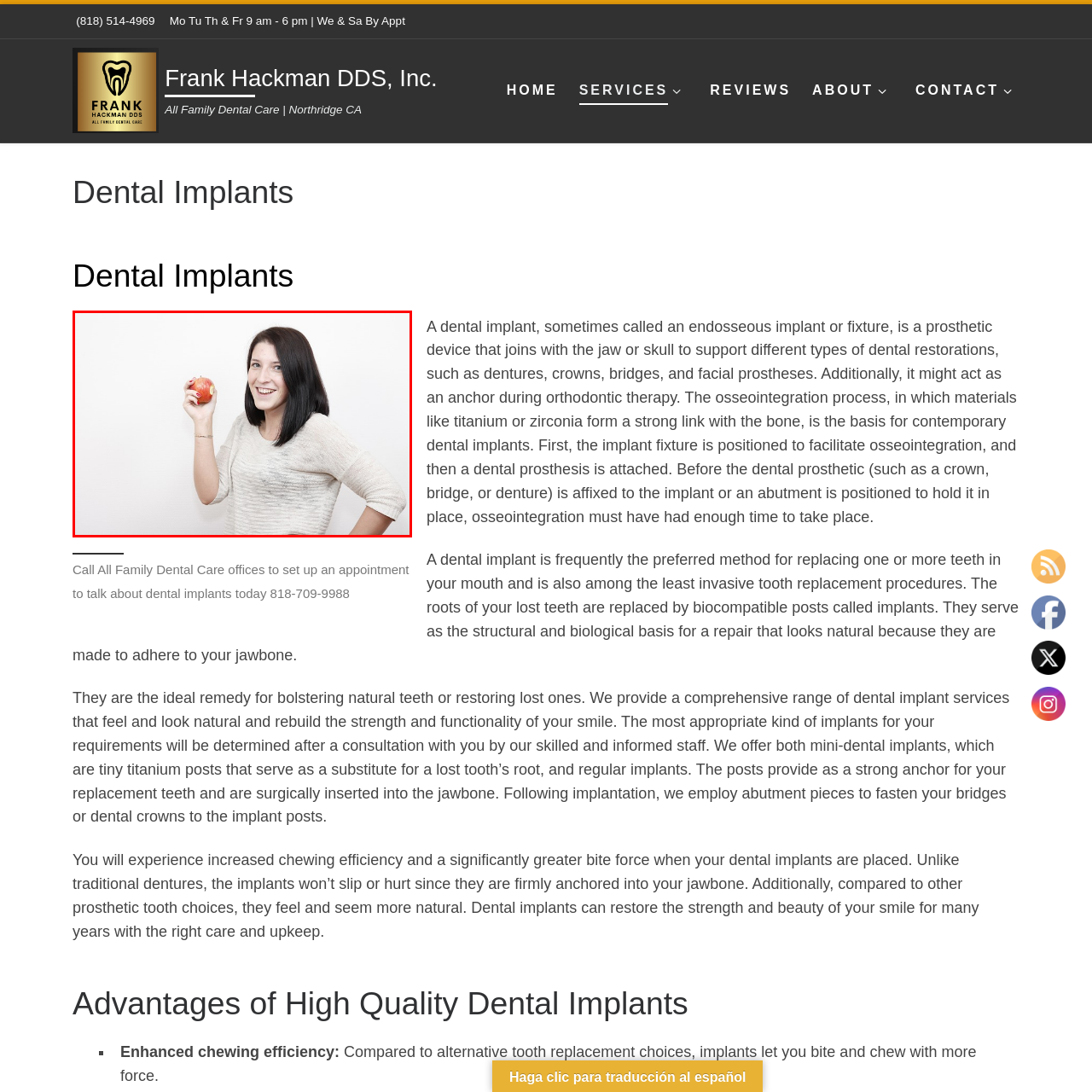What is the dominant color of the background?
Analyze the image segment within the red bounding box and respond to the question using a single word or brief phrase.

white